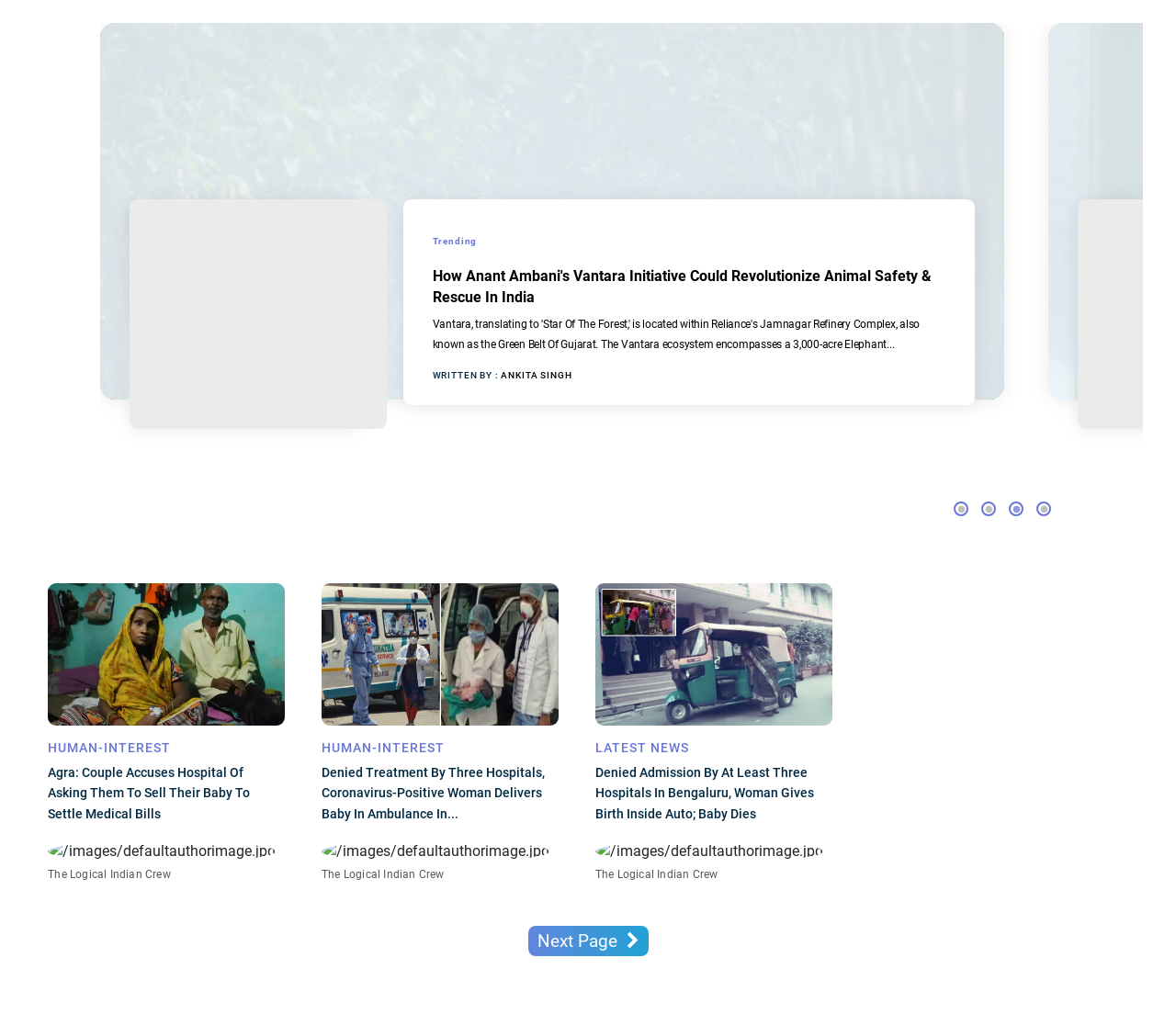What is the author of the second article?
Look at the image and answer with only one word or phrase.

The Logical Indian Crew